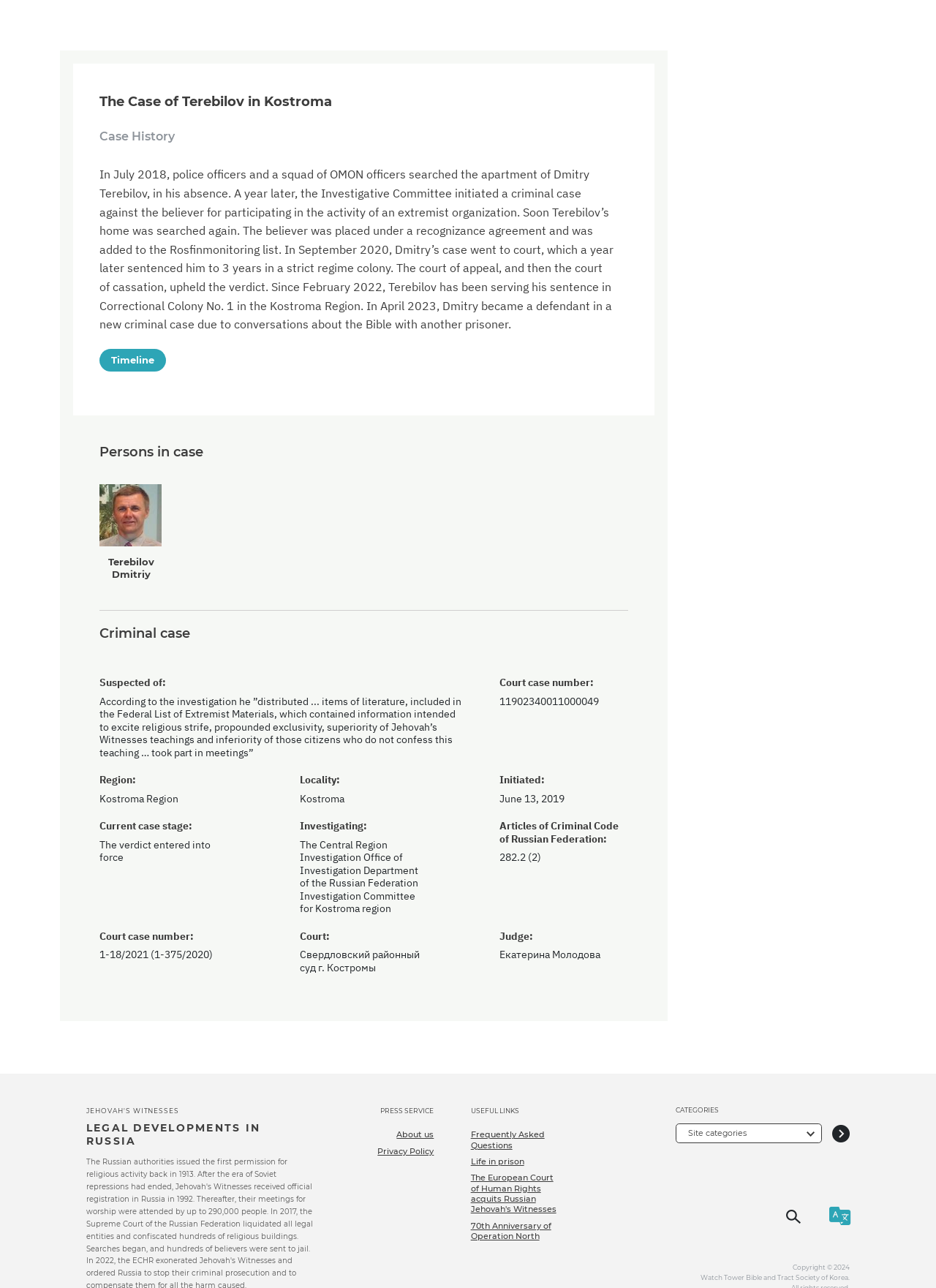Bounding box coordinates are specified in the format (top-left x, top-left y, bottom-right x, bottom-right y). All values are floating point numbers bounded between 0 and 1. Please provide the bounding box coordinate of the region this sentence describes: Life in prison

[0.503, 0.898, 0.56, 0.906]